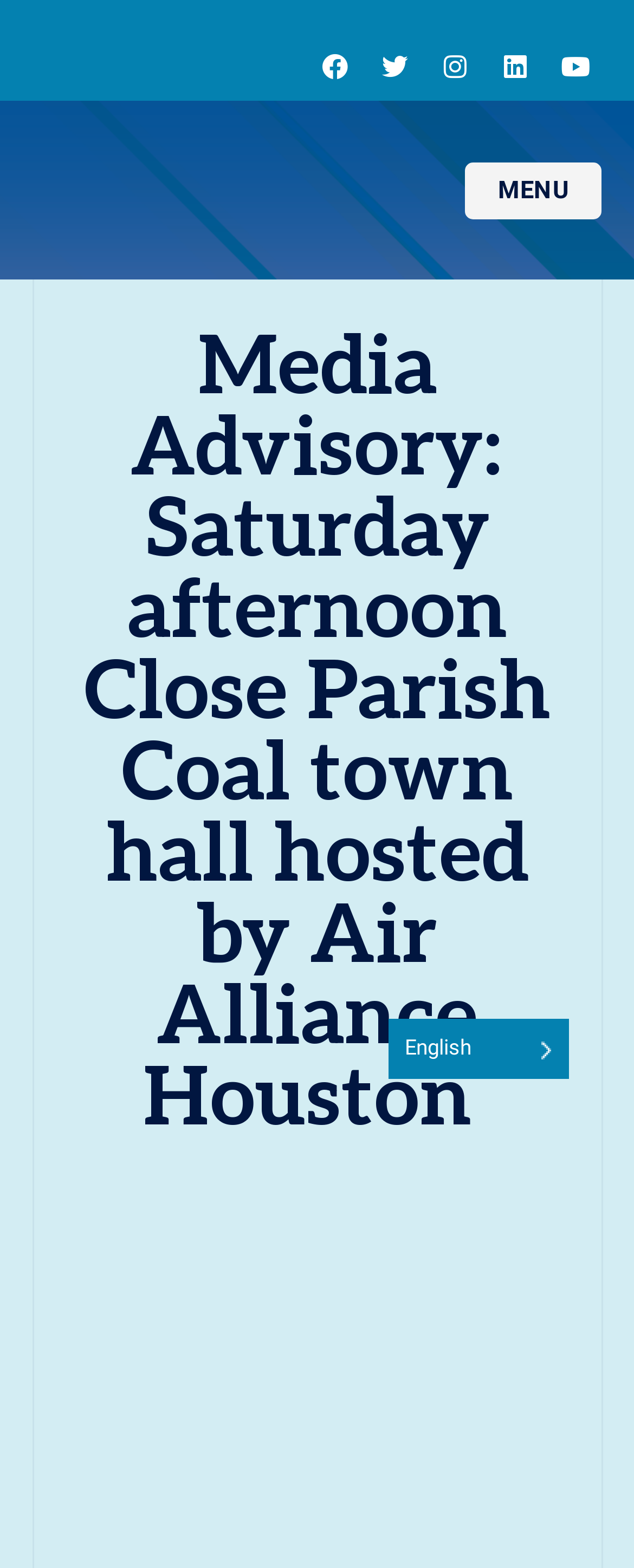Could you find the bounding box coordinates of the clickable area to complete this instruction: "Click on the 'Card Magic' link"?

None